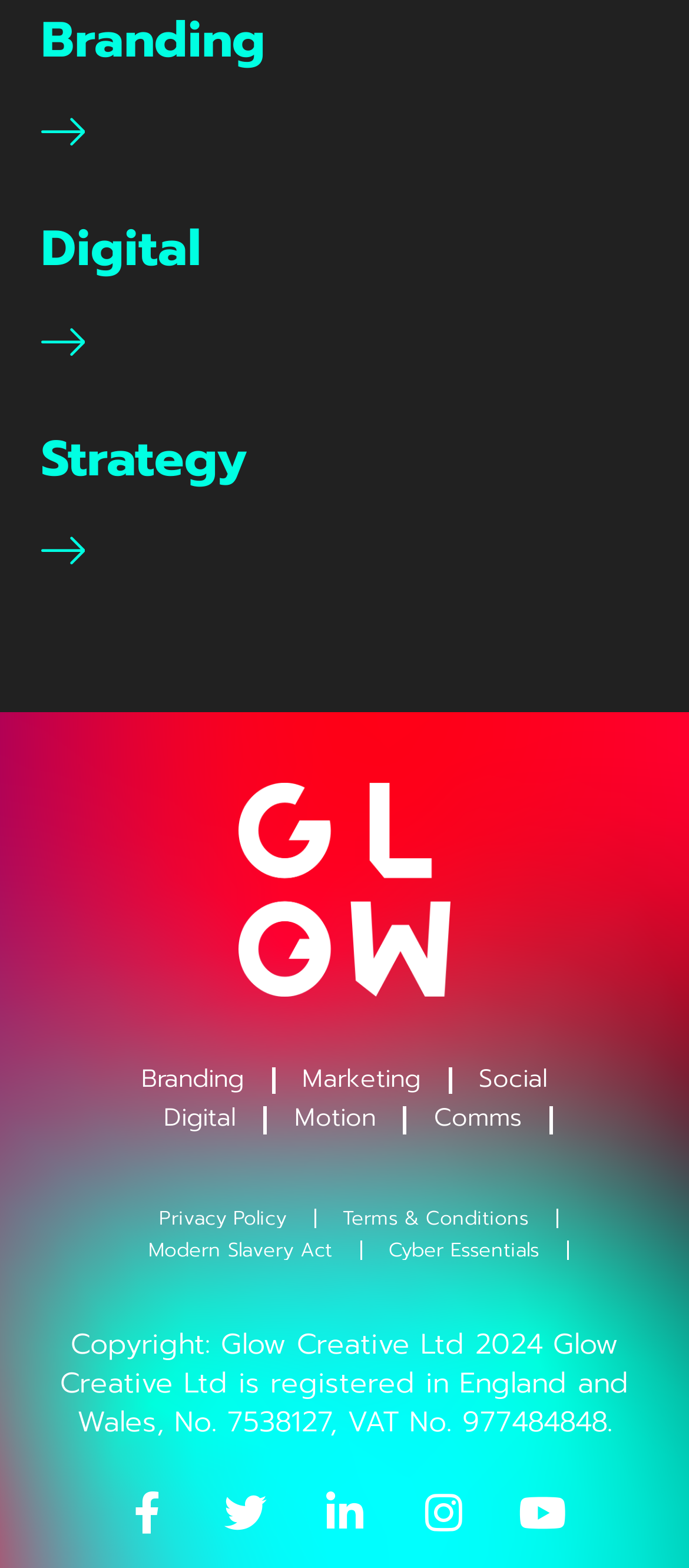Can you specify the bounding box coordinates of the area that needs to be clicked to fulfill the following instruction: "Go to 'Digital' page"?

[0.06, 0.137, 0.94, 0.204]